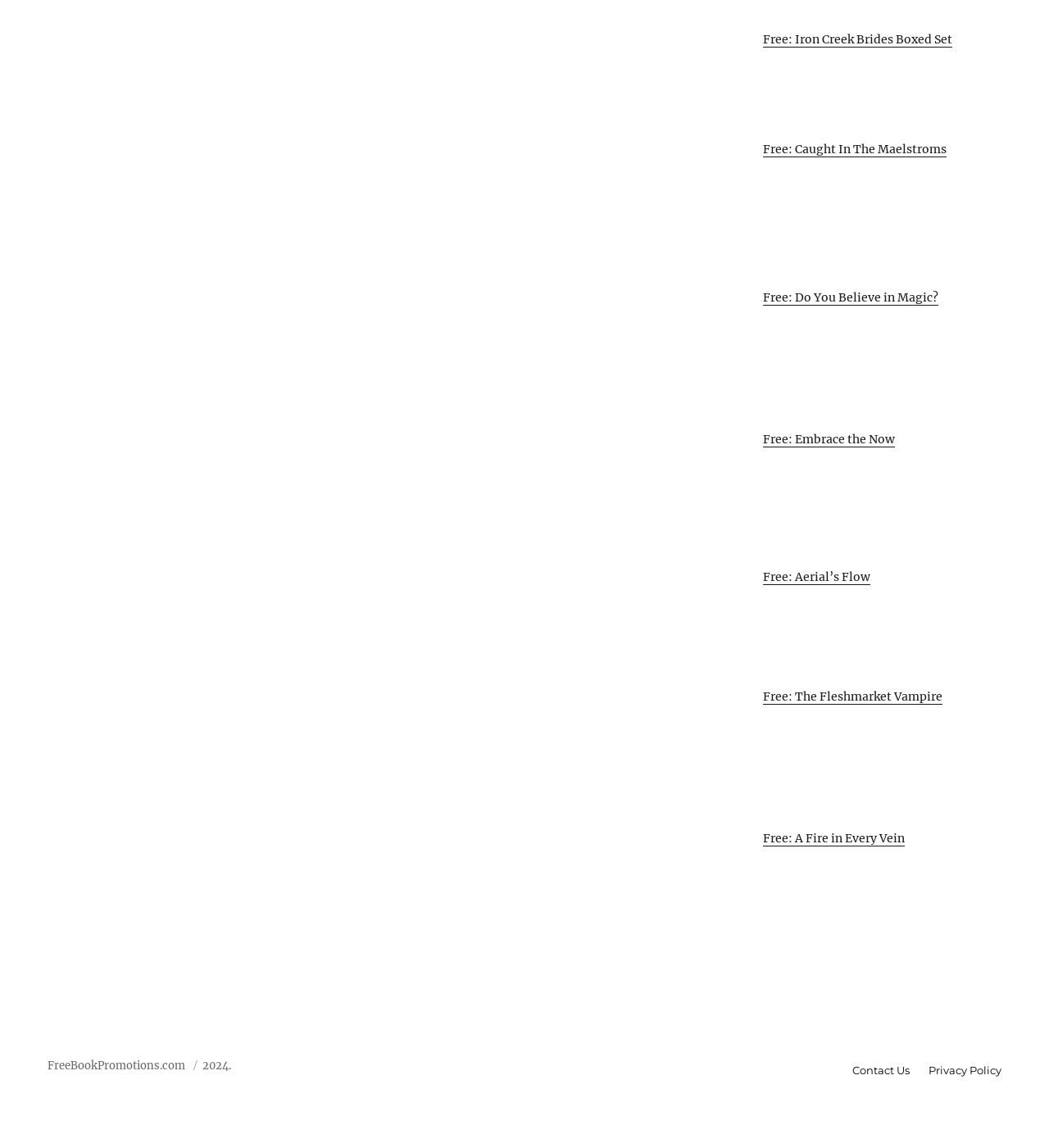Specify the bounding box coordinates of the element's area that should be clicked to execute the given instruction: "view privacy policy". The coordinates should be four float numbers between 0 and 1, i.e., [left, top, right, bottom].

[0.876, 0.921, 0.963, 0.945]